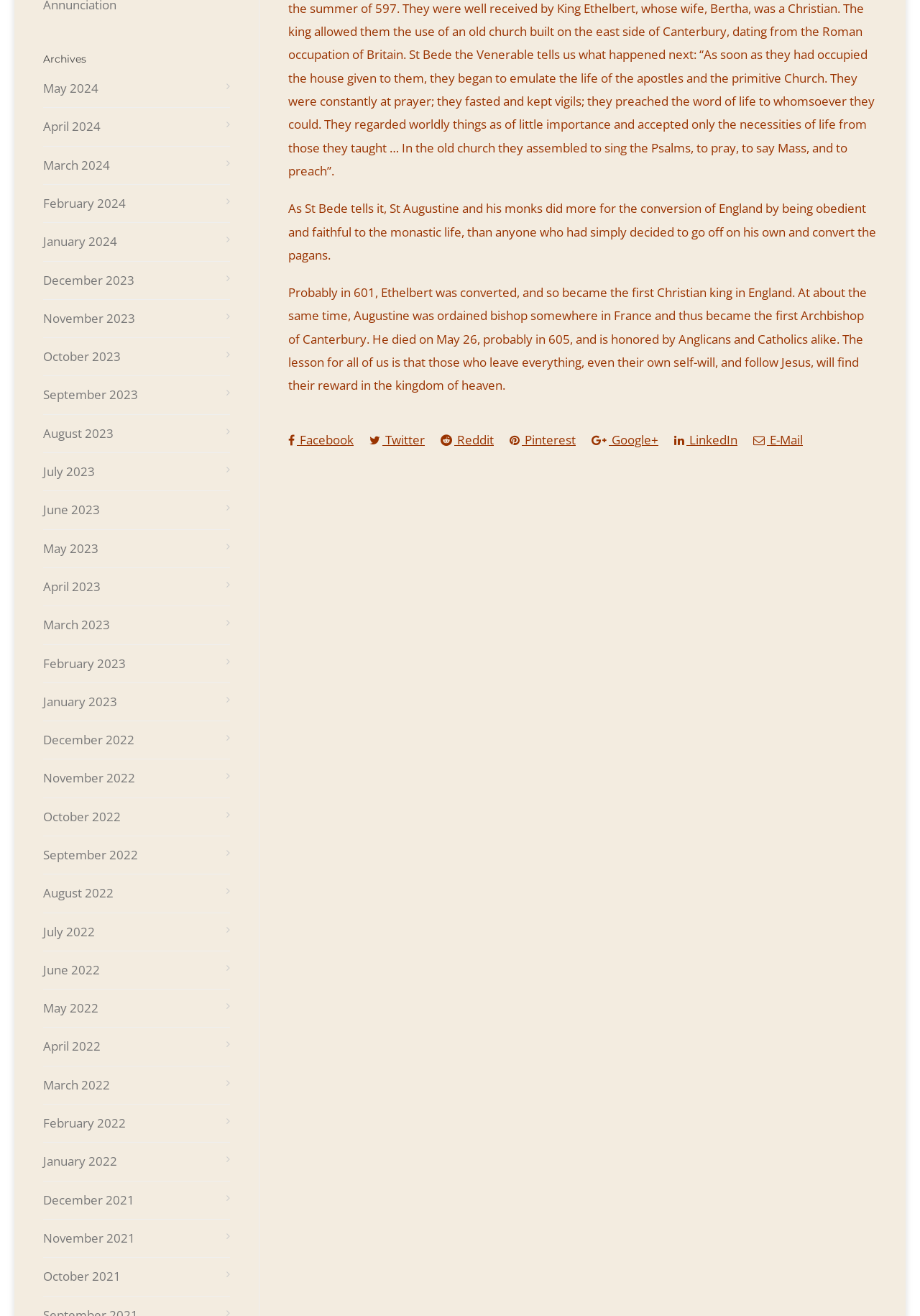Find the bounding box coordinates of the element's region that should be clicked in order to follow the given instruction: "Share on Facebook". The coordinates should consist of four float numbers between 0 and 1, i.e., [left, top, right, bottom].

[0.313, 0.324, 0.384, 0.344]